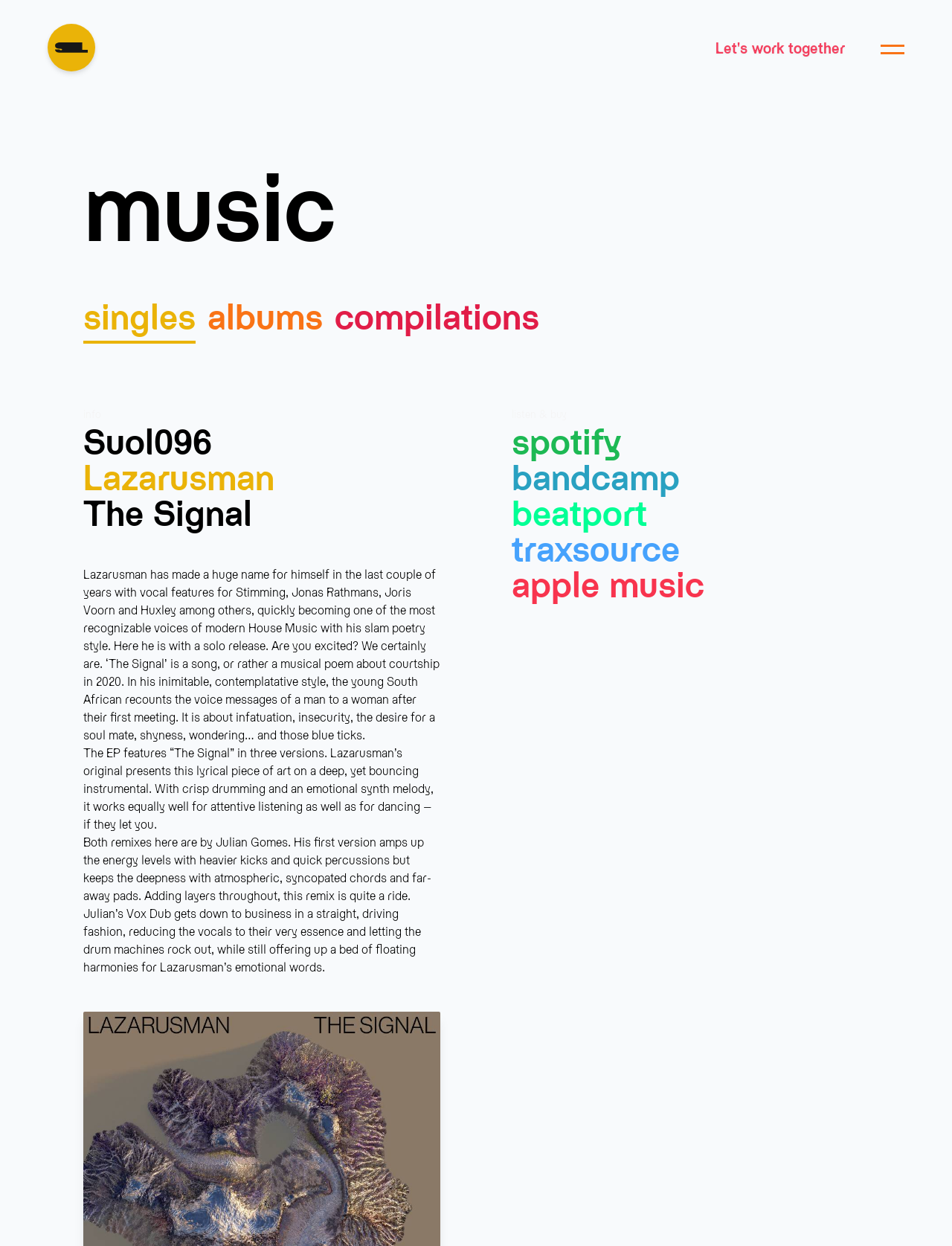Identify the bounding box coordinates of the clickable region required to complete the instruction: "Listen to the music on Spotify". The coordinates should be given as four float numbers within the range of 0 and 1, i.e., [left, top, right, bottom].

[0.538, 0.339, 0.912, 0.368]